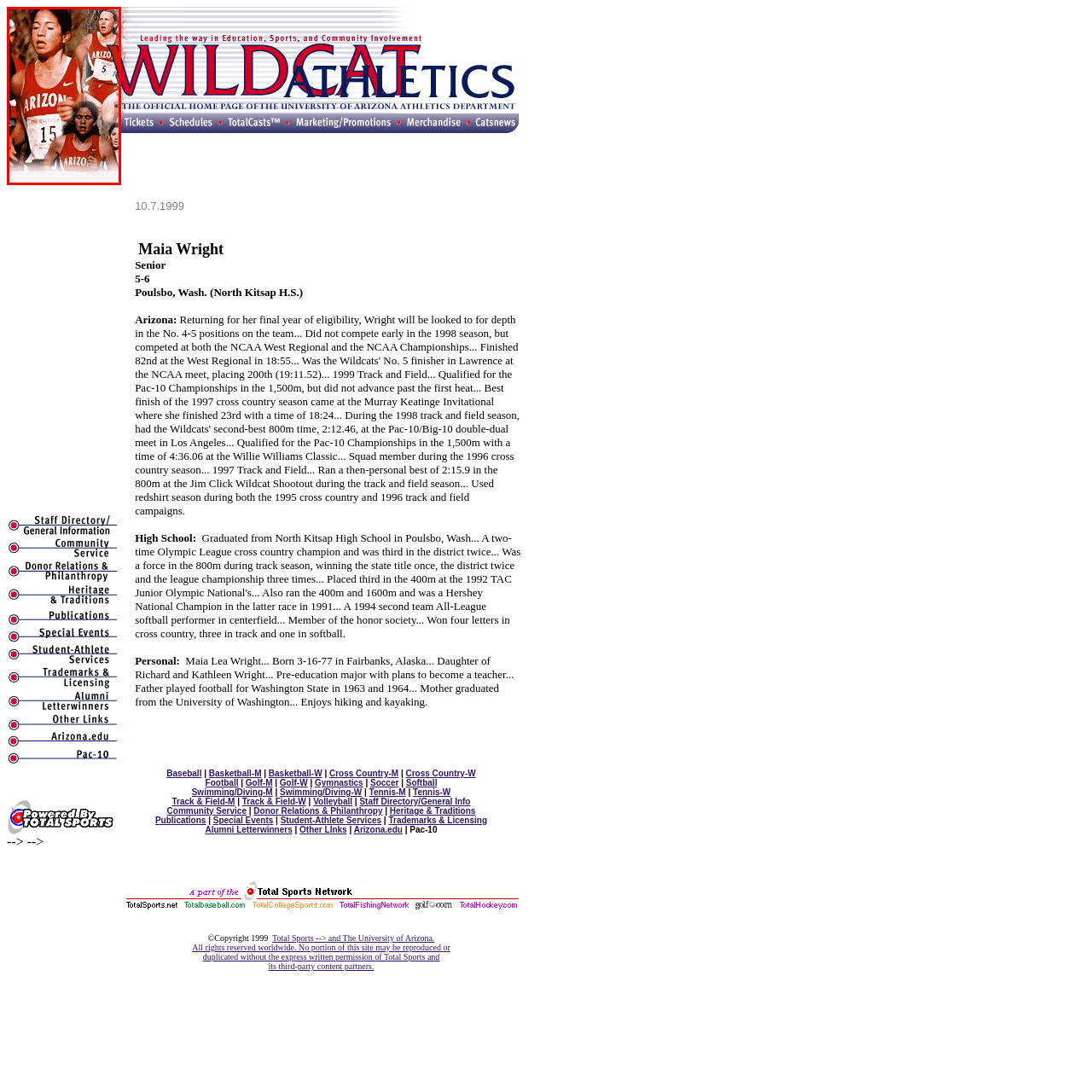Give a thorough and detailed account of the visual content inside the red-framed part of the image.

The image features several female runners in action, showcasing their athleticism and determination. Each athlete wears a red uniform adorned with "ARIZONA," indicating their representation of the University of Arizona's track and field or cross country teams. The central figure is athlete number 15, who appears focused and engaged in the race, embodying the spirit of competition. Surrounding her are additional images of runners, including another athlete wearing the number 5. This dynamic composition captures the intensity and competitive nature of collegiate athletics, highlighting the commitment and hard work of the athletes representing their school. The backdrop suggests an outdoor race, likely contributing to the vibrant energy of the event.